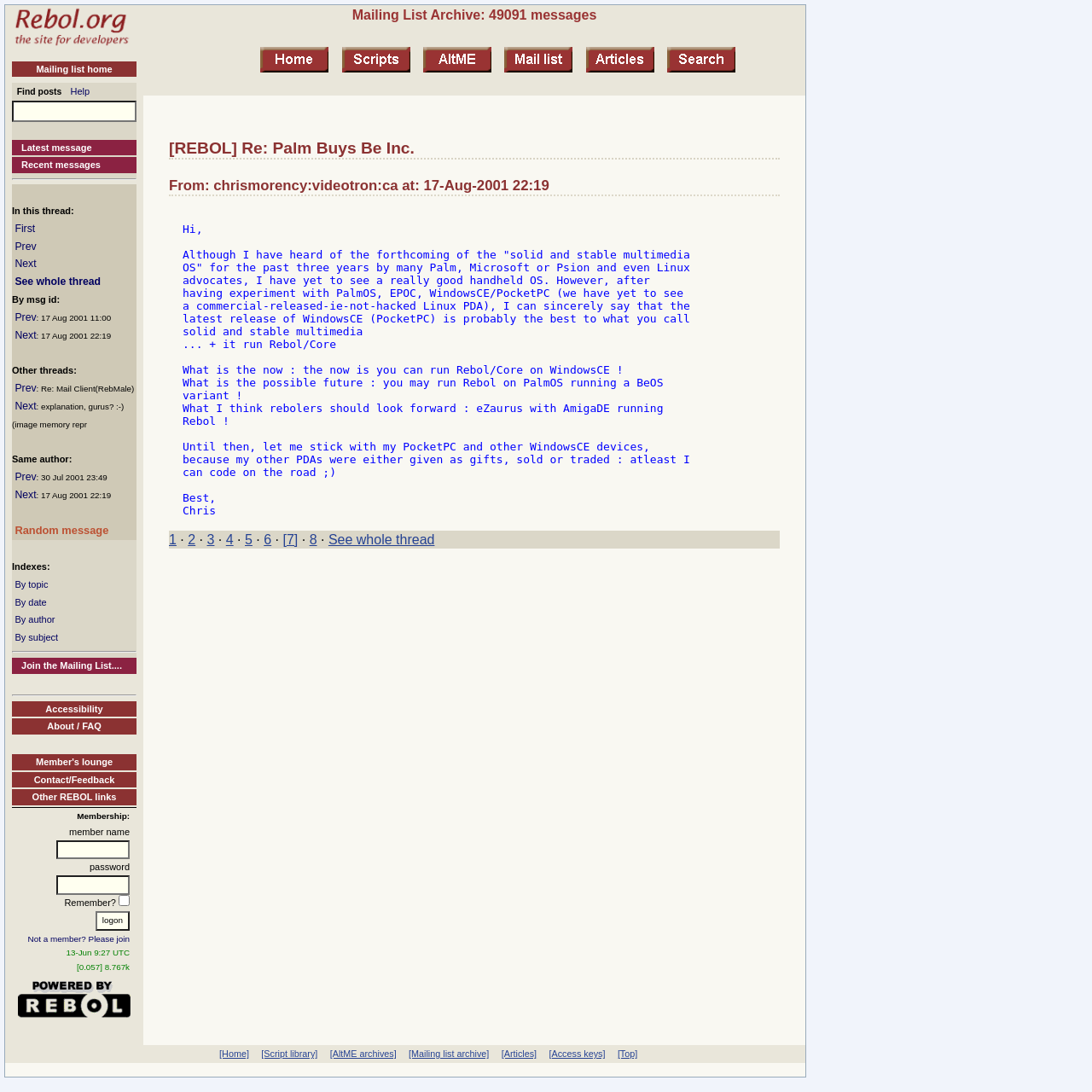What is the name of the device mentioned as a possible future platform for Rebol?
Based on the image, give a concise answer in the form of a single word or short phrase.

eZaurus